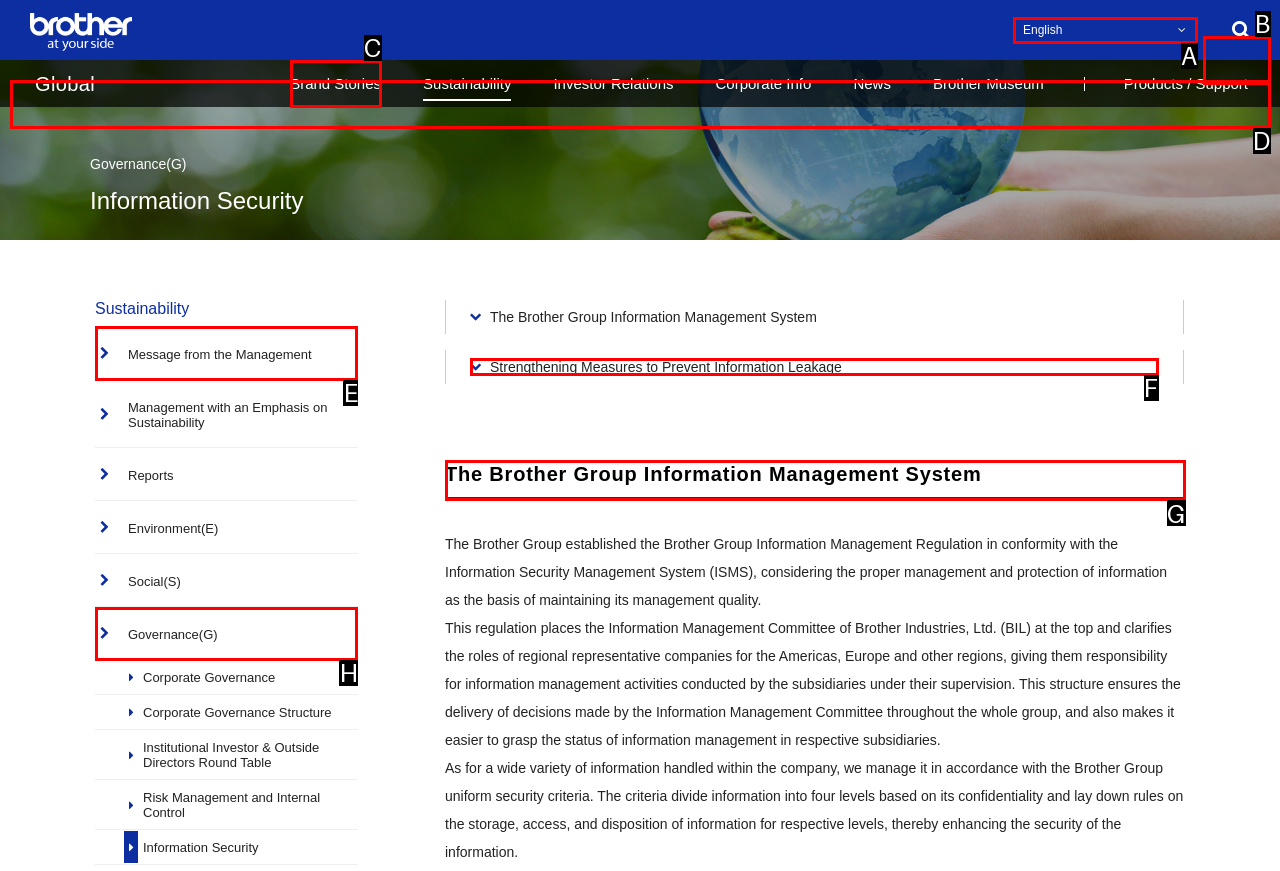Point out the UI element to be clicked for this instruction: Read about The Brother Group Information Management System. Provide the answer as the letter of the chosen element.

G